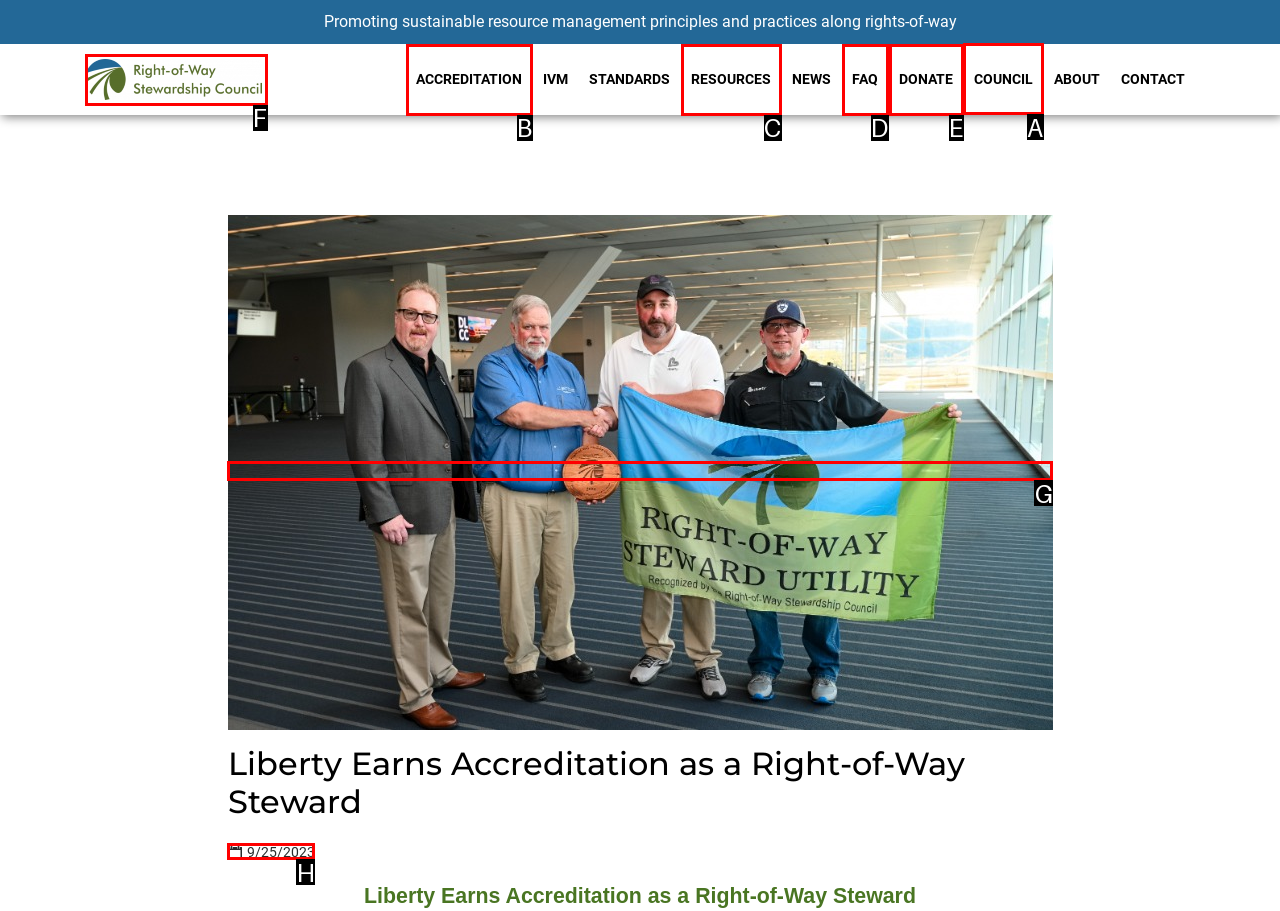Given the instruction: Learn about the council, which HTML element should you click on?
Answer with the letter that corresponds to the correct option from the choices available.

A